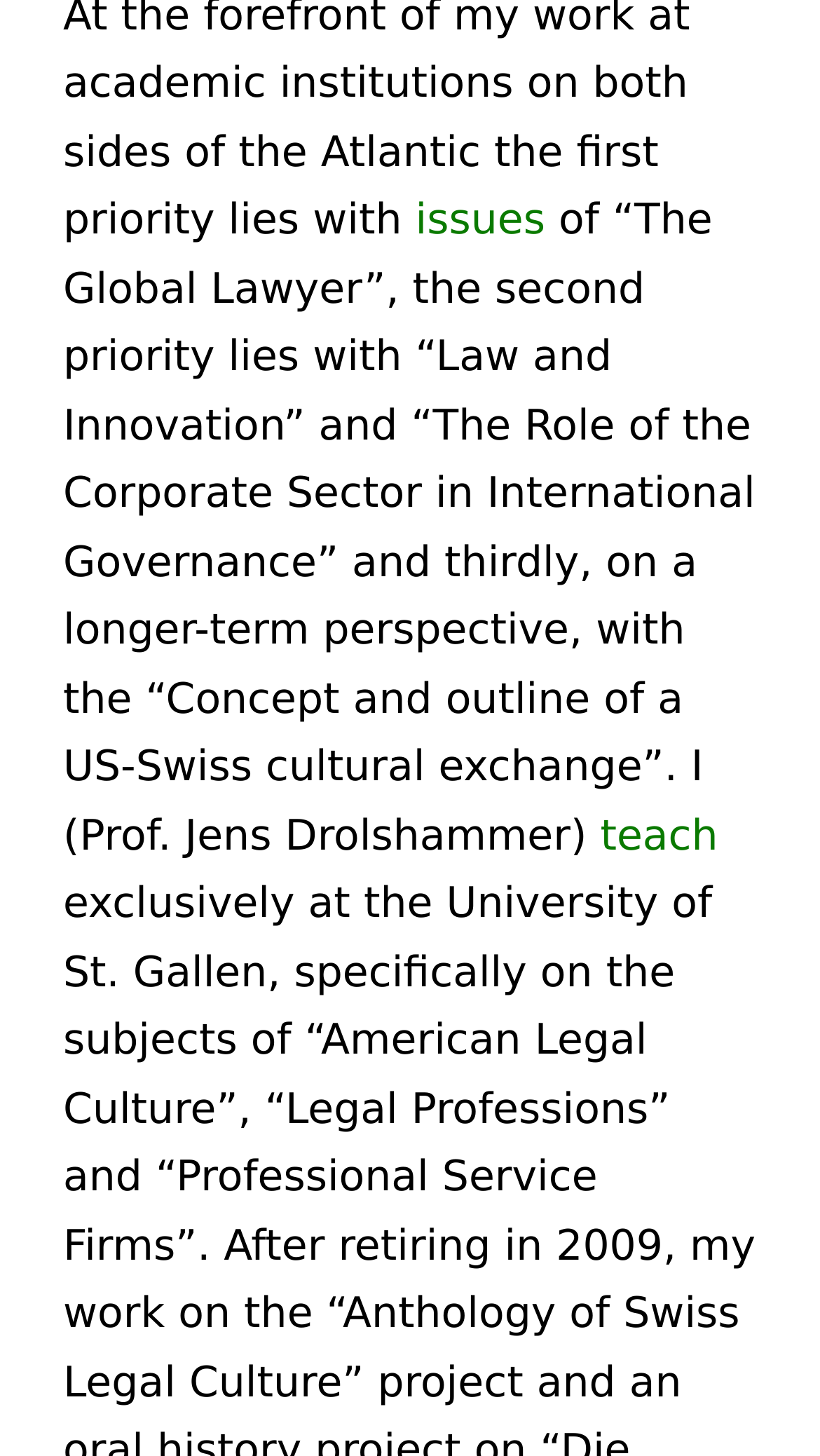Using the description: "teach", identify the bounding box of the corresponding UI element in the screenshot.

[0.732, 0.555, 0.876, 0.59]